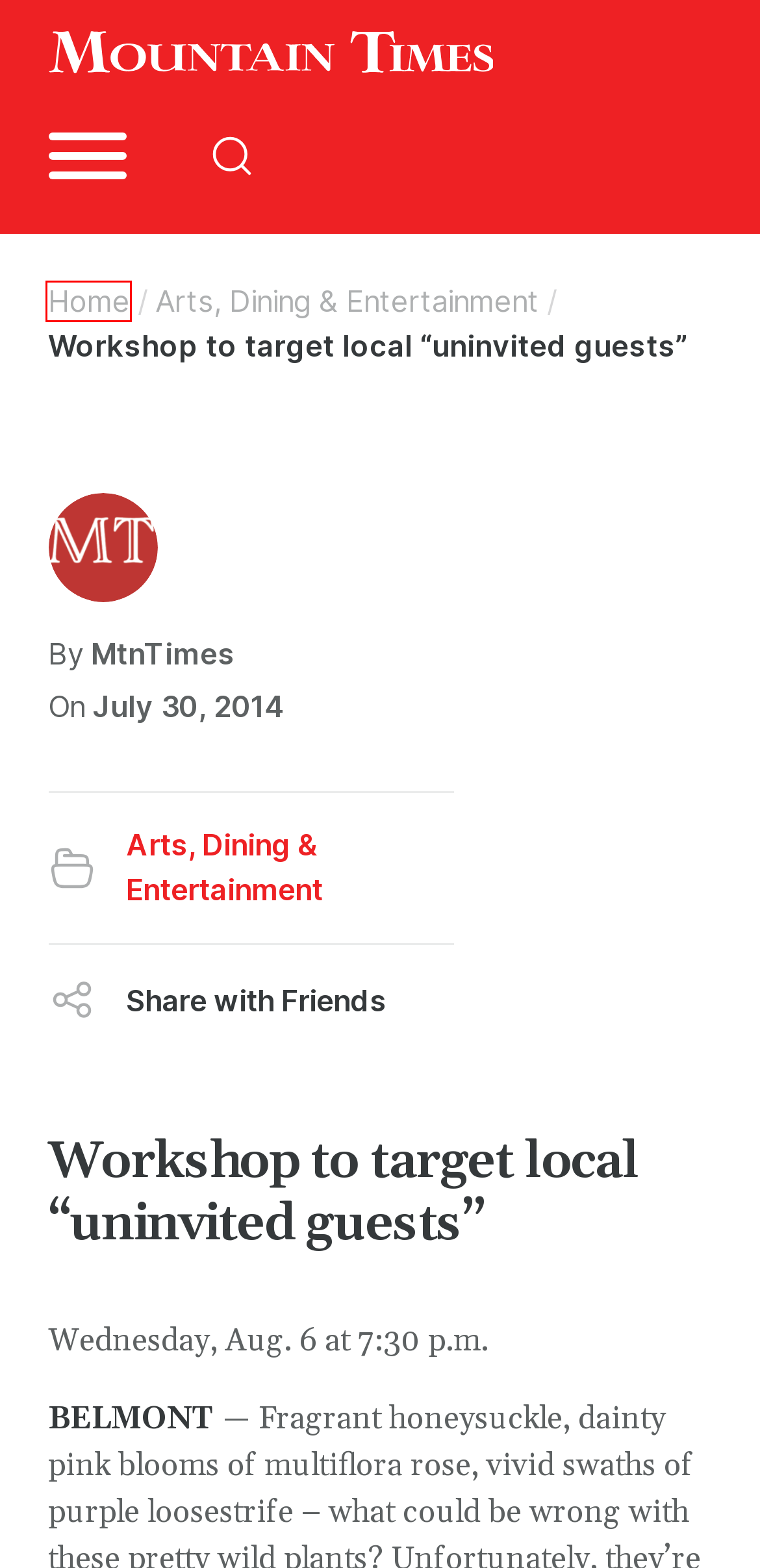Examine the screenshot of a webpage with a red bounding box around an element. Then, select the webpage description that best represents the new page after clicking the highlighted element. Here are the descriptions:
A. Arts, Dining & Entertainment - Mountain Times
B. The Mountain Times | Your Guide to Vermont News, Events, and Culture
C. A labor of love - Mountain Times
D. Local news - Mountain Times
E. Advertise - Mountain Times
F. MtnTimes - Mountain Times
G. Community Calendar - Mountain Times
H. Newsletter - Mountain Times

B